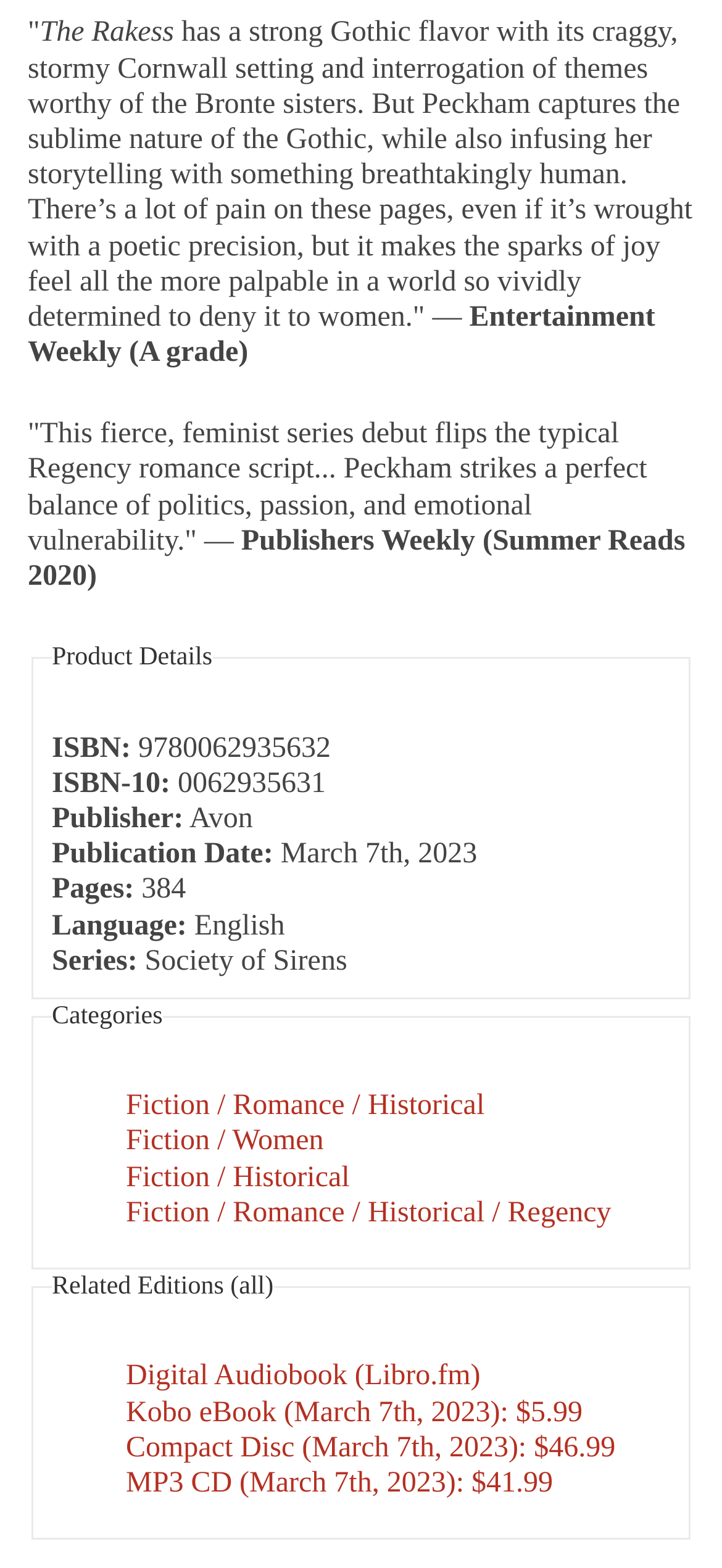Please identify the bounding box coordinates of the area I need to click to accomplish the following instruction: "Read the article".

None